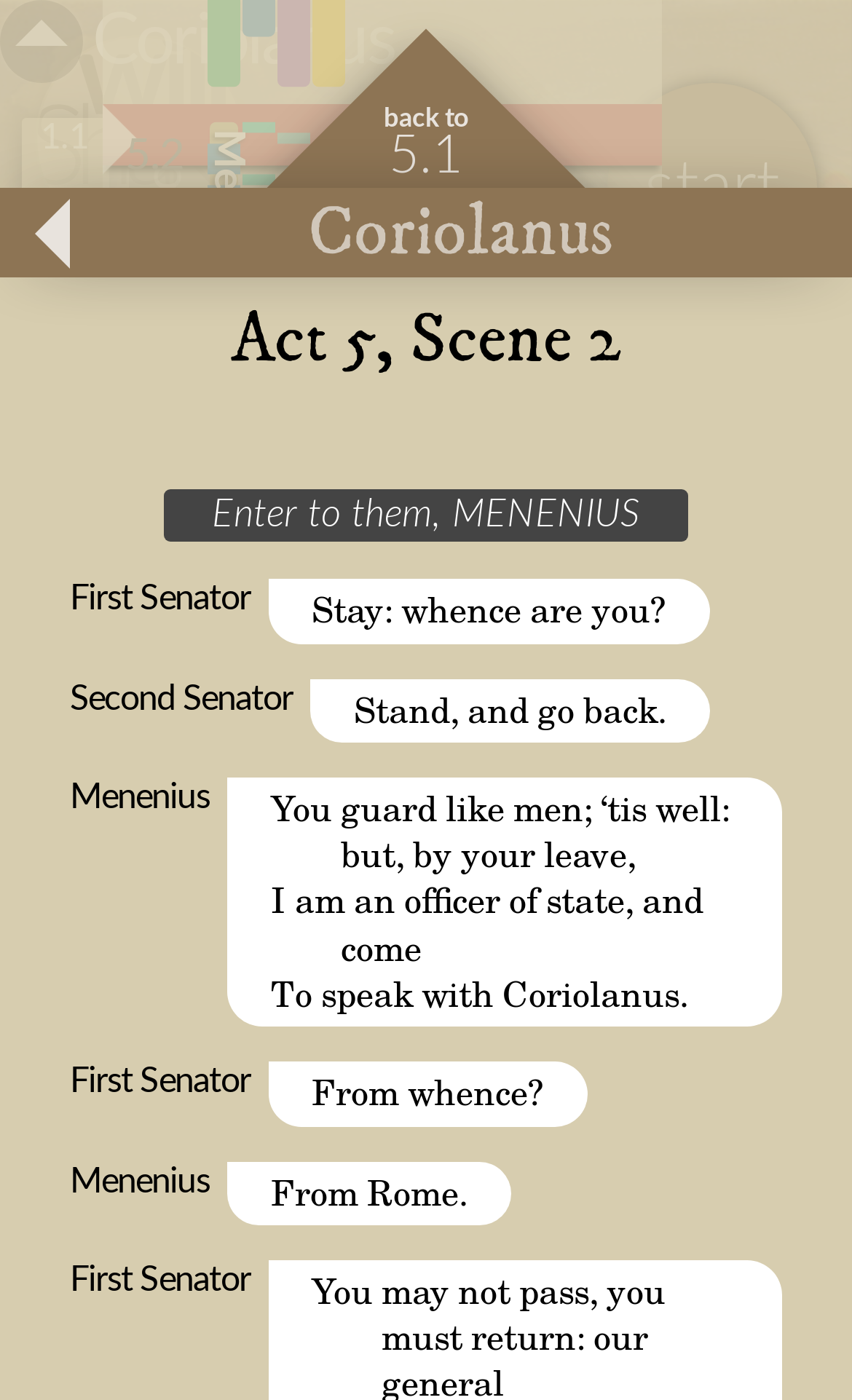Provide a brief response to the question using a single word or phrase: 
How many scenes are there in Act 5?

5